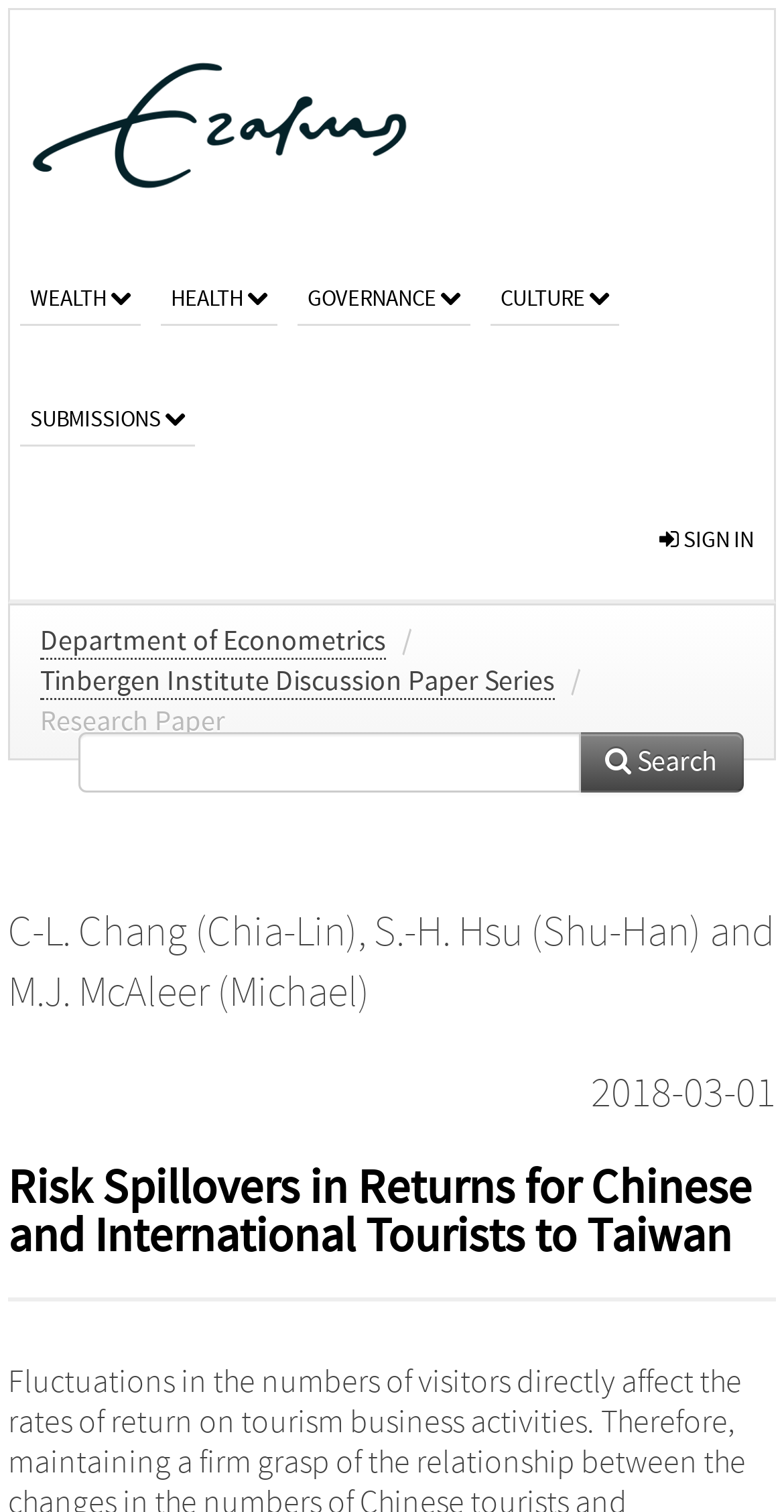Identify the bounding box coordinates of the section that should be clicked to achieve the task described: "view research paper by C-L. Chang".

[0.01, 0.601, 0.456, 0.633]